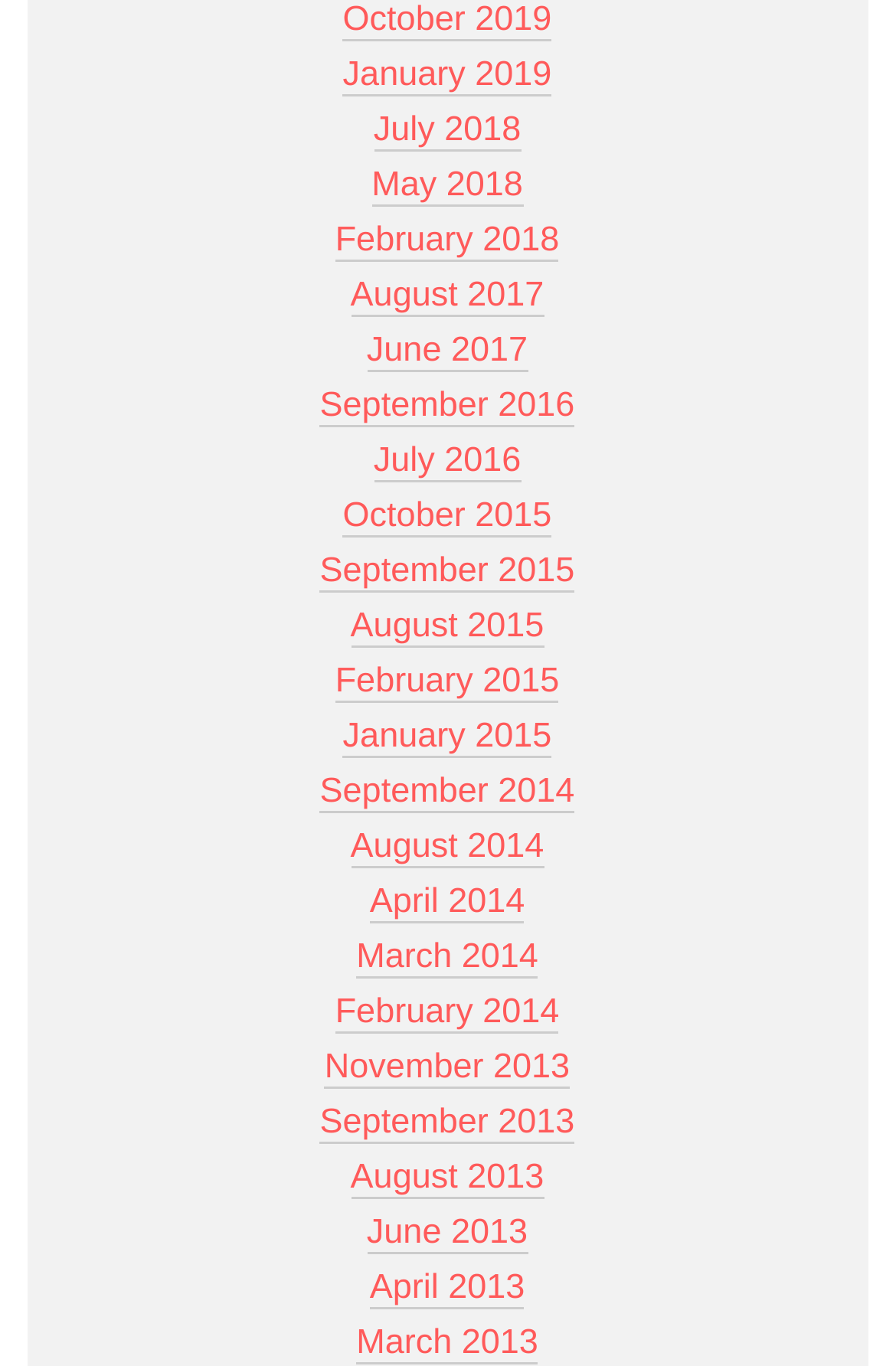What is the middle month listed for the year 2018?
Answer the question in a detailed and comprehensive manner.

By examining the list of links, I found that the middle month listed for the year 2018 is May 2018, which is located between February 2018 and July 2018.